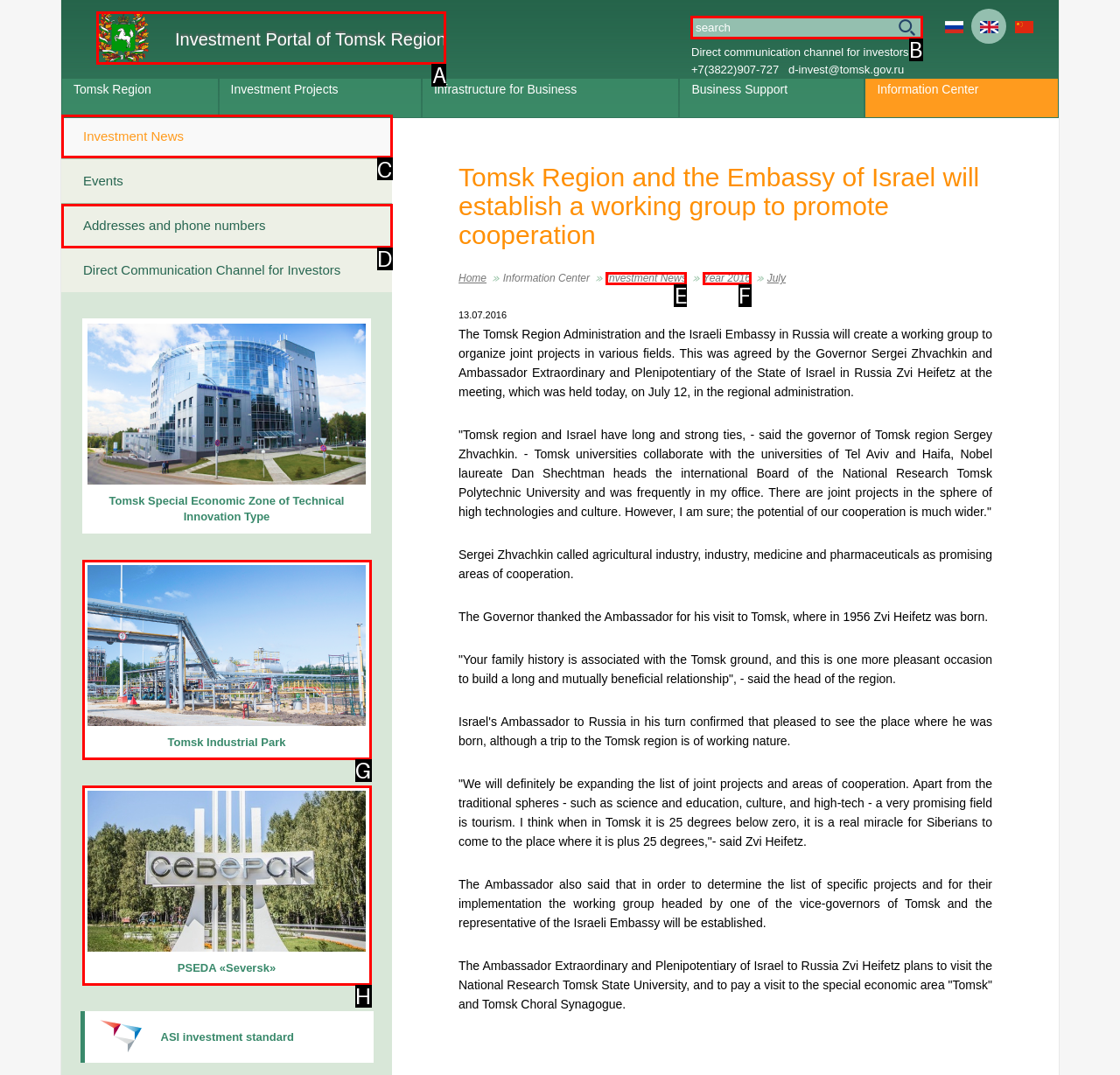Which lettered option should I select to achieve the task: Read the latest investment news according to the highlighted elements in the screenshot?

C